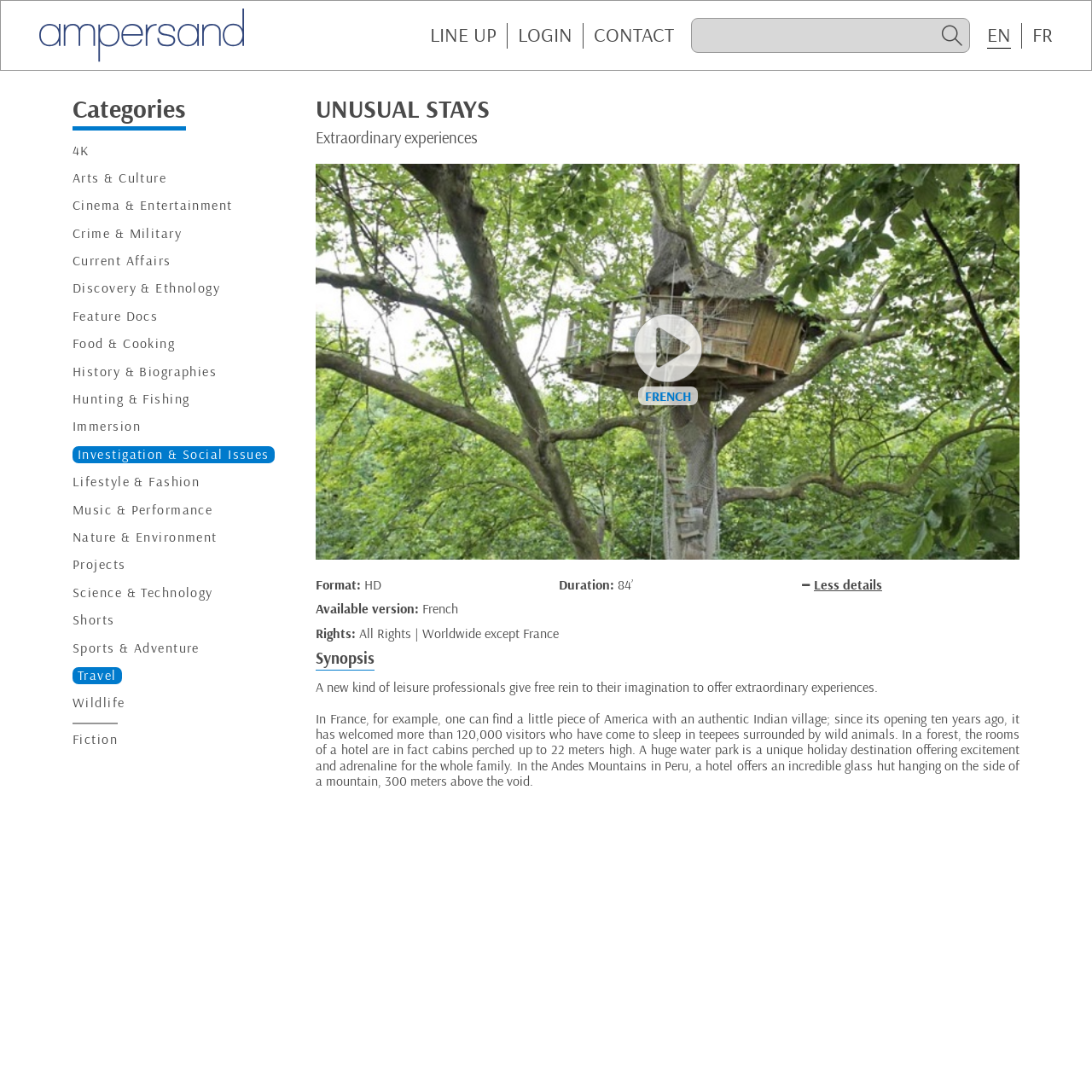Locate the bounding box coordinates of the element you need to click to accomplish the task described by this instruction: "Read the synopsis".

[0.289, 0.621, 0.804, 0.637]